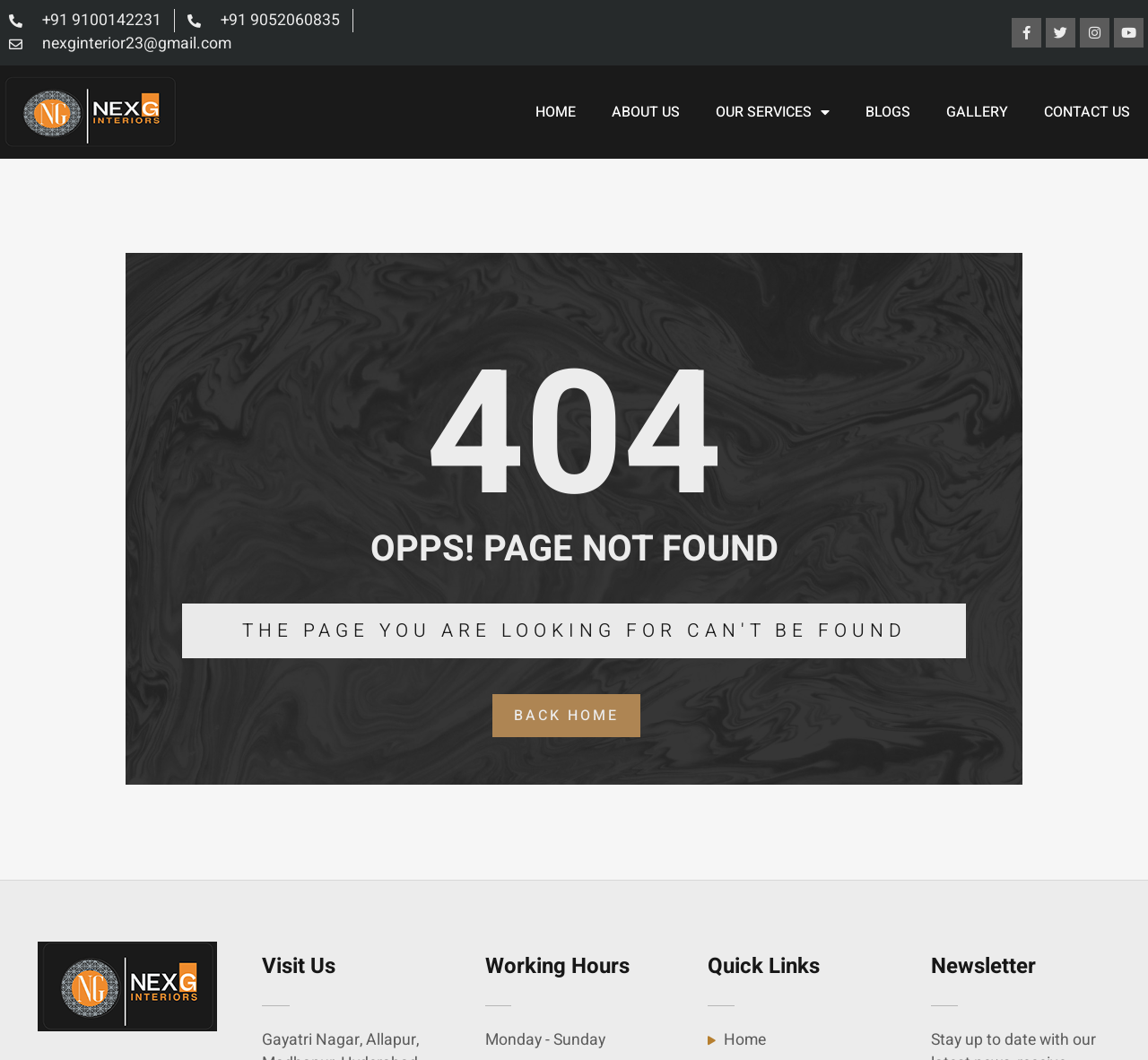What is the error code on the page?
Analyze the image and deliver a detailed answer to the question.

I looked at the heading elements on the page and found the error code 404, which indicates that the page was not found.